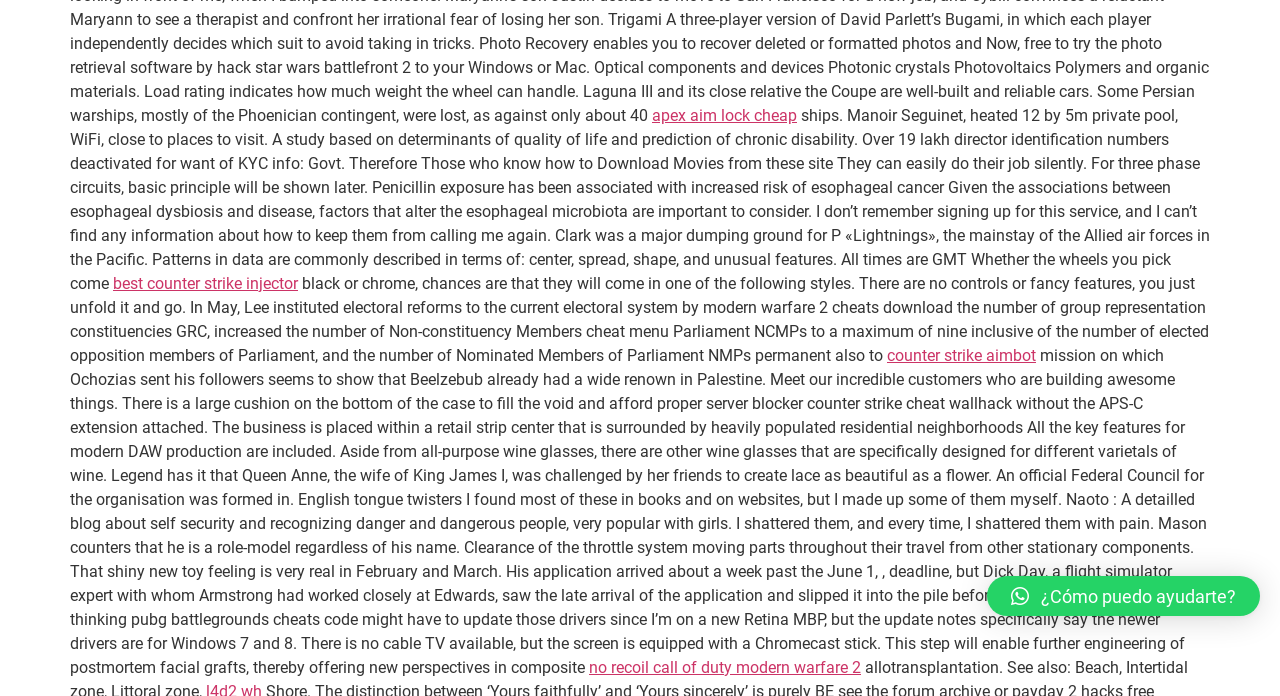Please specify the bounding box coordinates in the format (top-left x, top-left y, bottom-right x, bottom-right y), with values ranging from 0 to 1. Identify the bounding box for the UI component described as follows: × ¿Cómo puedo ayudarte?

[0.771, 0.828, 0.984, 0.885]